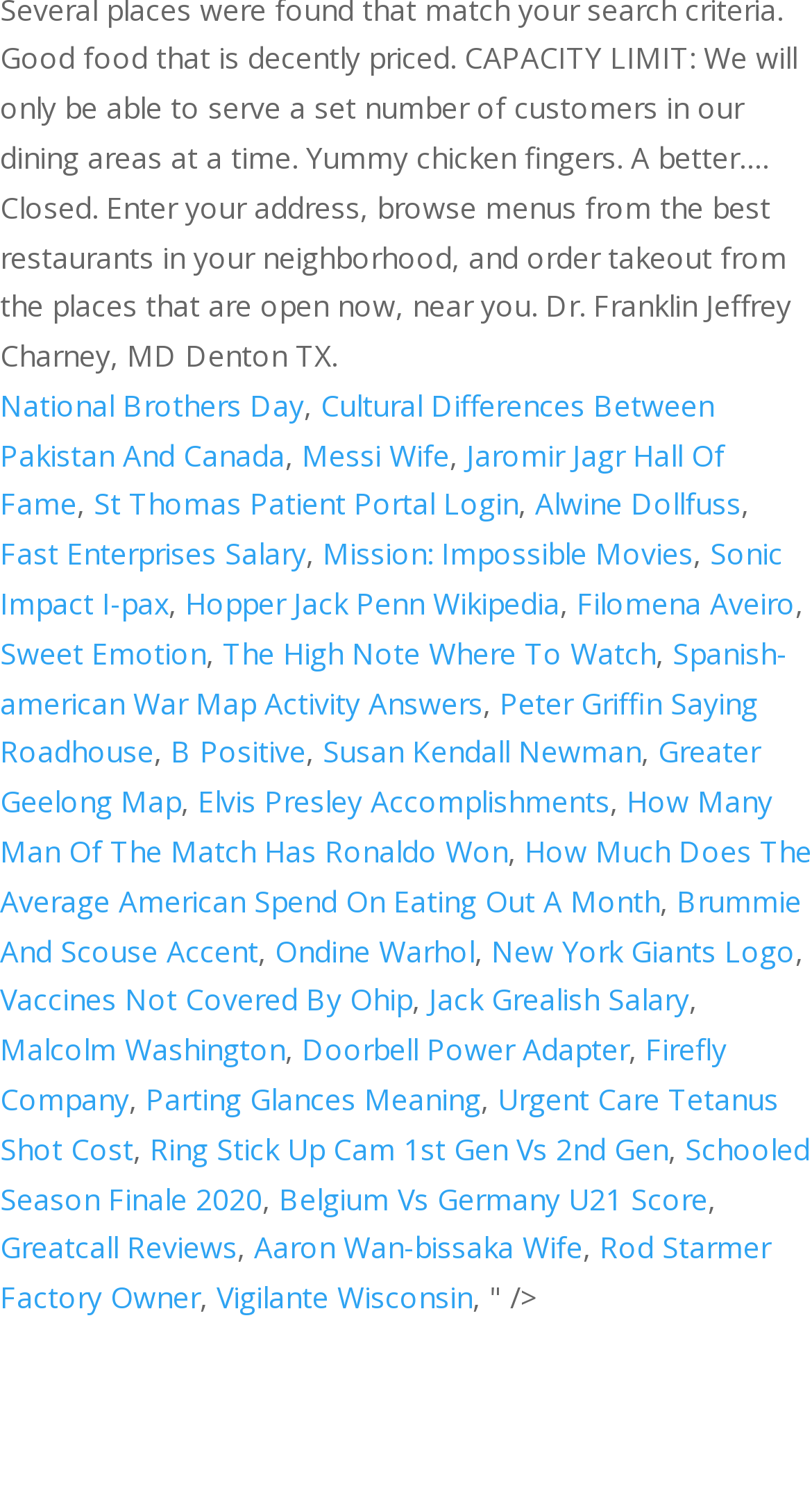Provide the bounding box coordinates of the section that needs to be clicked to accomplish the following instruction: "Visit Messi Wife."

[0.372, 0.291, 0.554, 0.318]